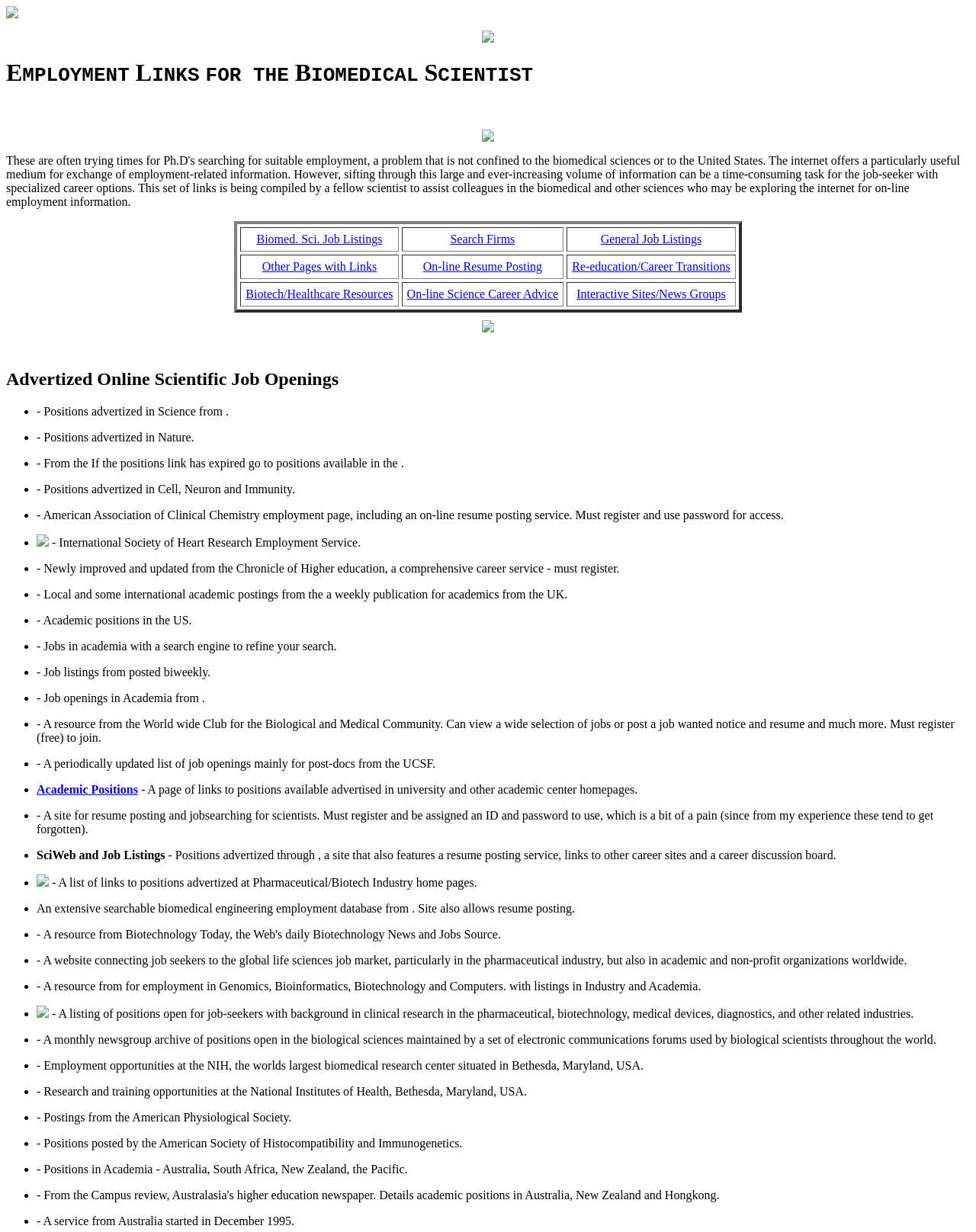Generate a thorough caption that explains the contents of the webpage.

This webpage is a collection of links and resources for biomedical scientists to find employment opportunities online. At the top of the page, there is a heading "EMPLOYMENT LINKS FOR THE BIOMEDICAL SCIENTIST" followed by a table with three columns, each containing links to job listings, search firms, and general job listings. 

Below the table, there is a section titled "Advertized Online Scientific Job Openings" which lists various job openings advertised in scientific journals and websites, including Science, Nature, and Cell. Each job opening is marked with a bullet point and includes a brief description.

The webpage also features a long list of links to job openings in academia, including positions in the US, UK, and other countries. These links are categorized by the type of job, such as post-doc positions, and are marked with bullet points. Some of the links also include descriptions of the job openings.

Throughout the page, there are several images, but they do not appear to be relevant to the content of the page. The overall layout of the page is simple and easy to navigate, with clear headings and concise descriptions of the job openings.